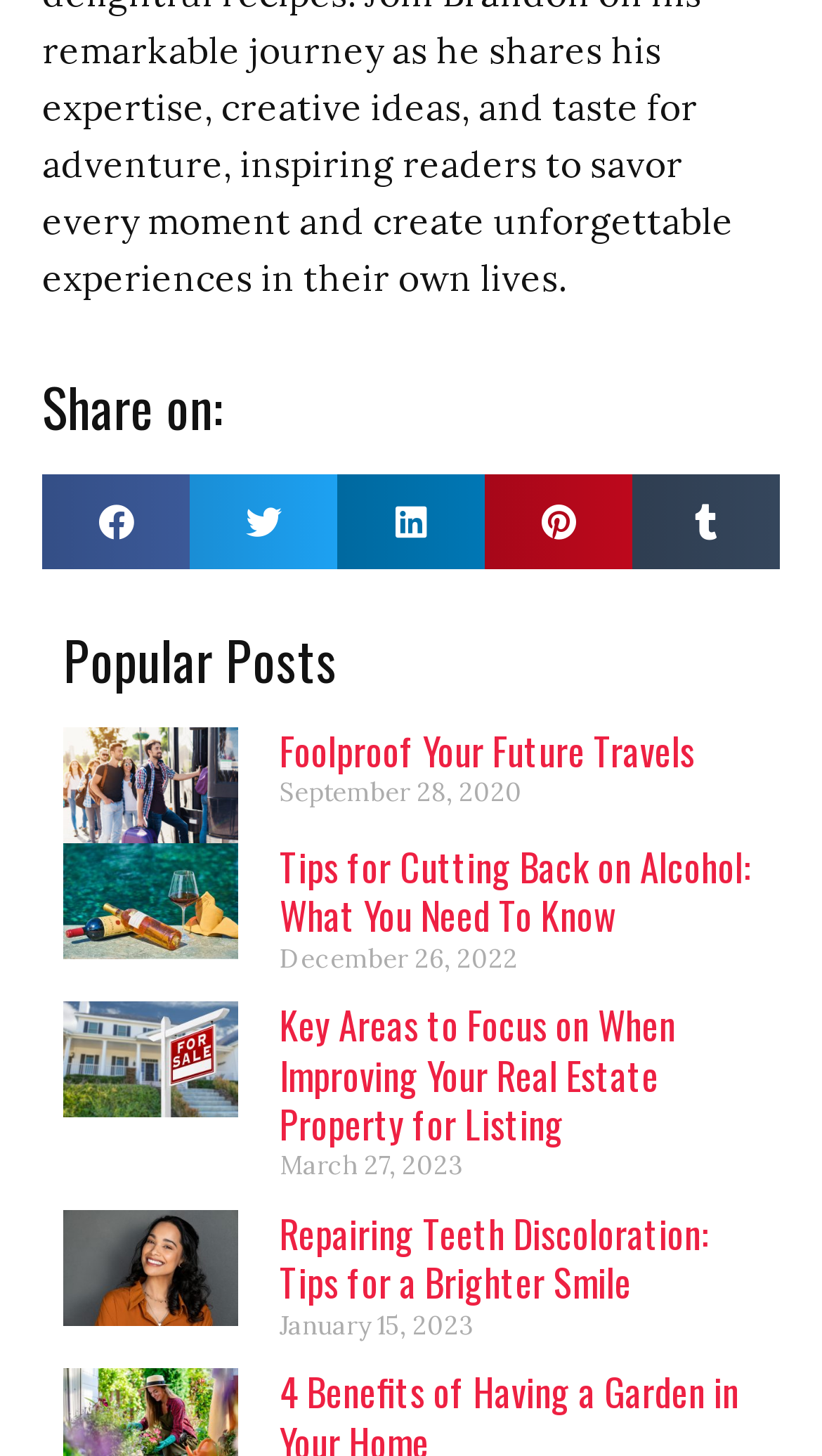Could you specify the bounding box coordinates for the clickable section to complete the following instruction: "Learn about 'Repairing Teeth Discoloration: Tips for a Brighter Smile'"?

[0.34, 0.831, 0.923, 0.899]